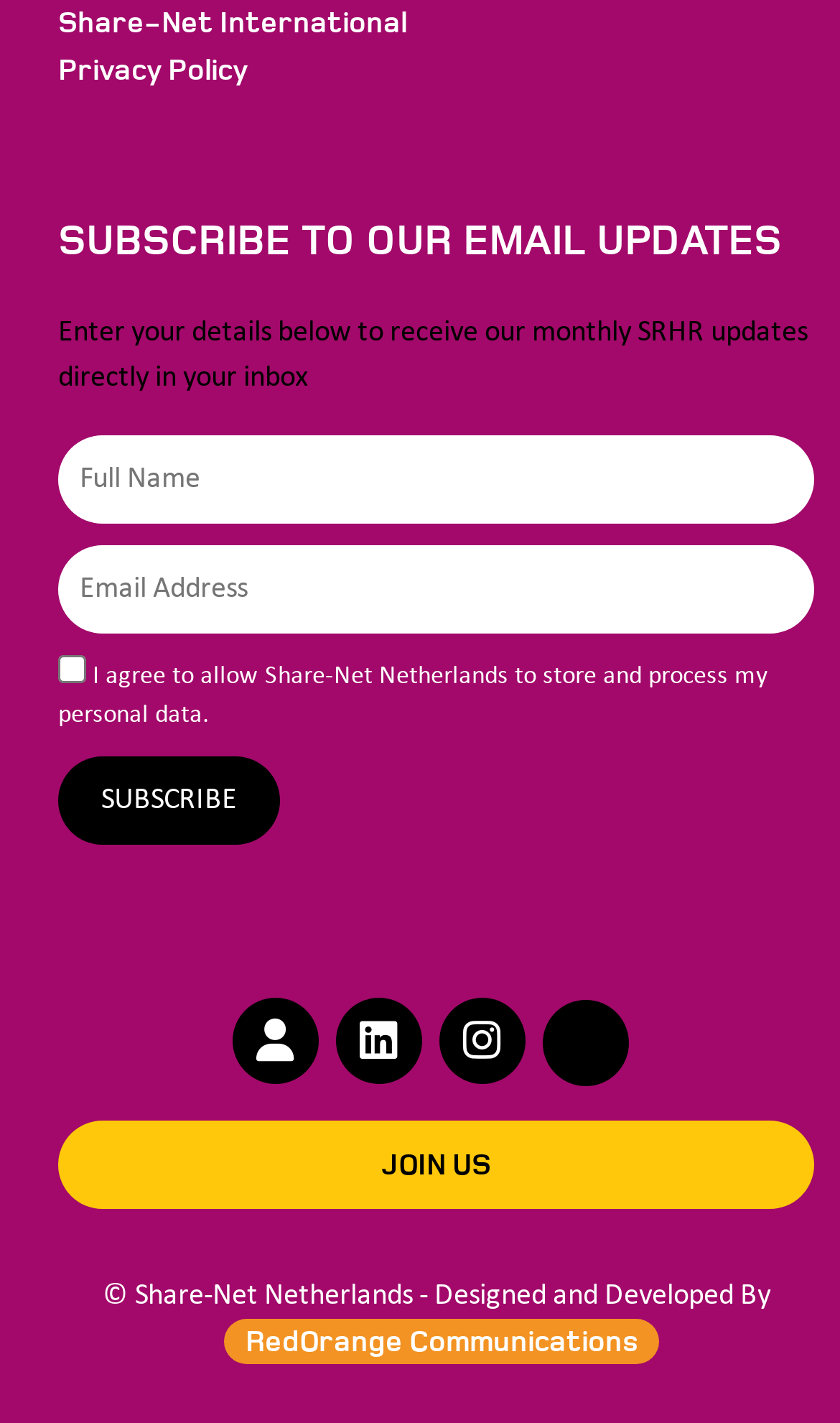Please identify the coordinates of the bounding box that should be clicked to fulfill this instruction: "Click the 'SUBSCRIBE' button".

[0.069, 0.531, 0.333, 0.594]